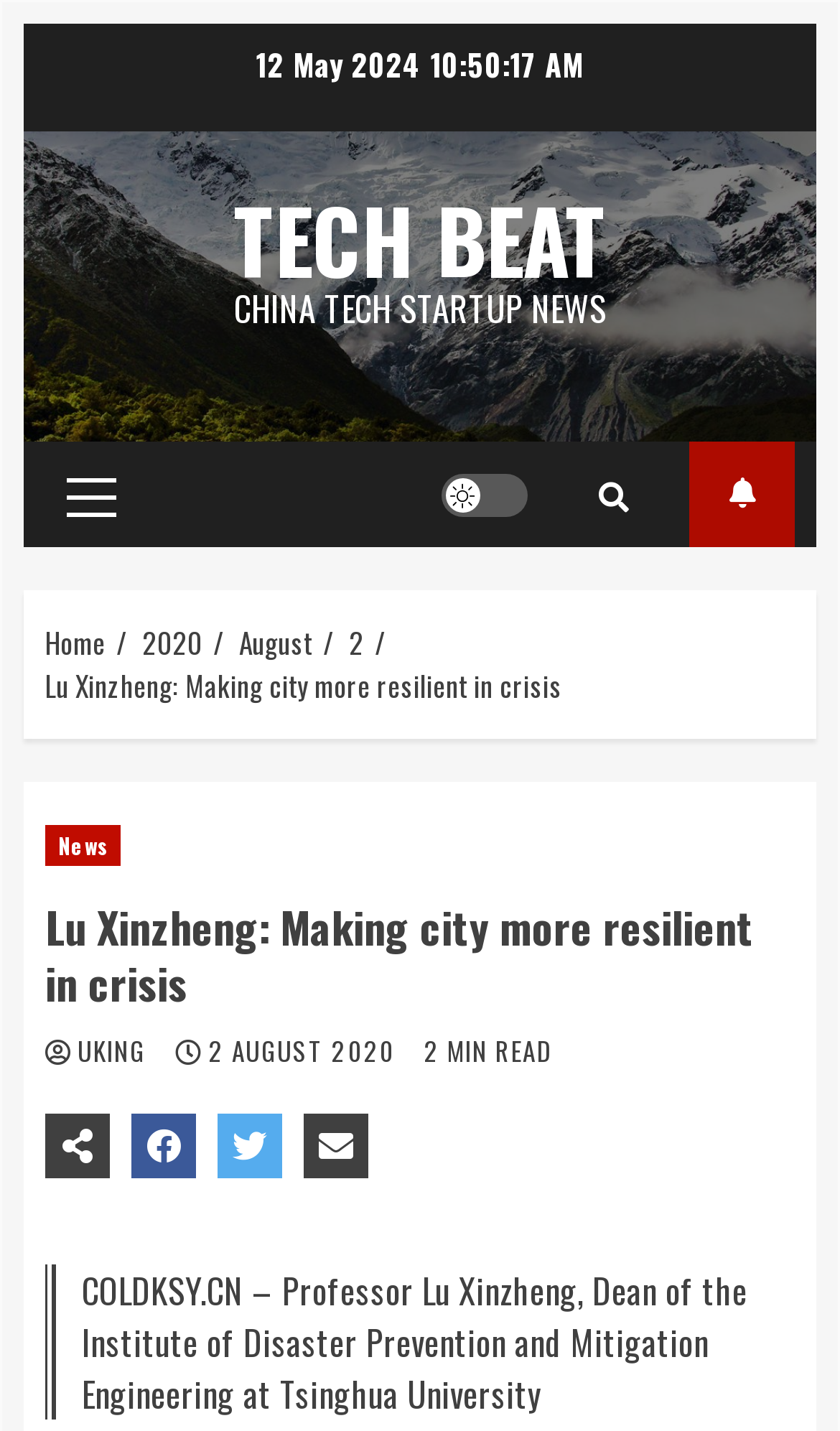Please answer the following question as detailed as possible based on the image: 
What is the name of the institute where Professor Lu Xinzheng is the Dean?

I found the name of the institute by reading the static text in the article body, which says 'Professor Lu Xinzheng, Dean of the Institute of Disaster Prevention and Mitigation Engineering at Tsinghua University'.